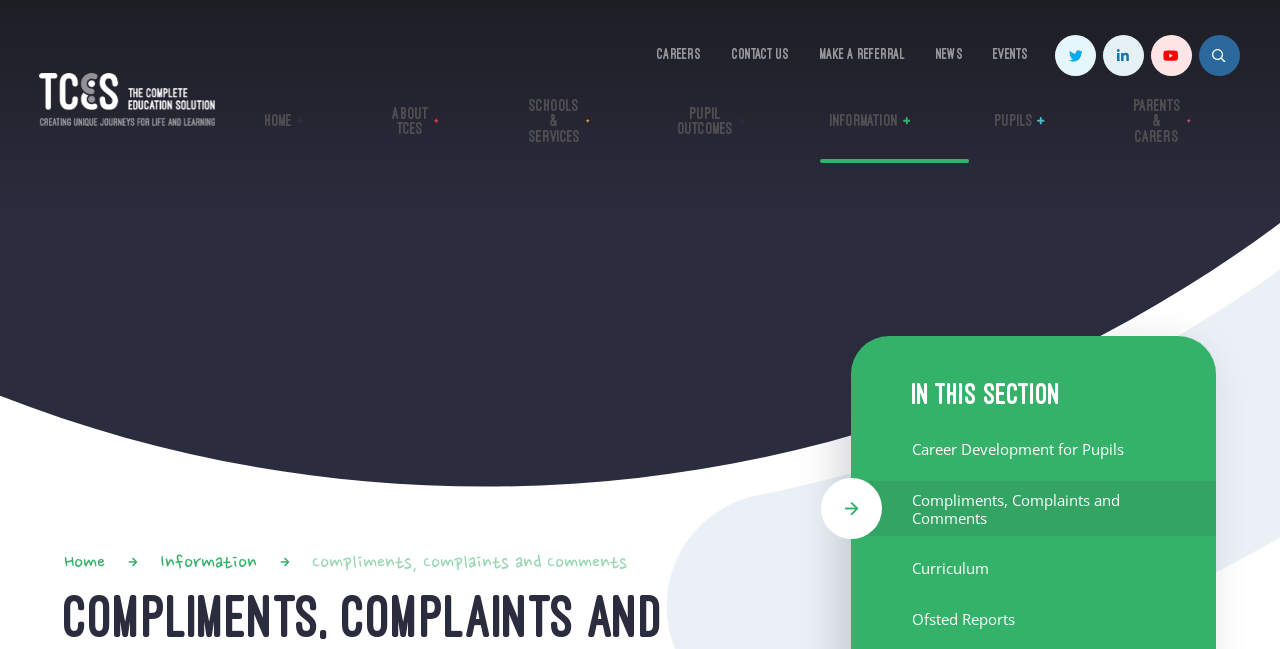Highlight the bounding box coordinates of the region I should click on to meet the following instruction: "Click the Compliments, Complaints and Comments link".

[0.244, 0.846, 0.49, 0.887]